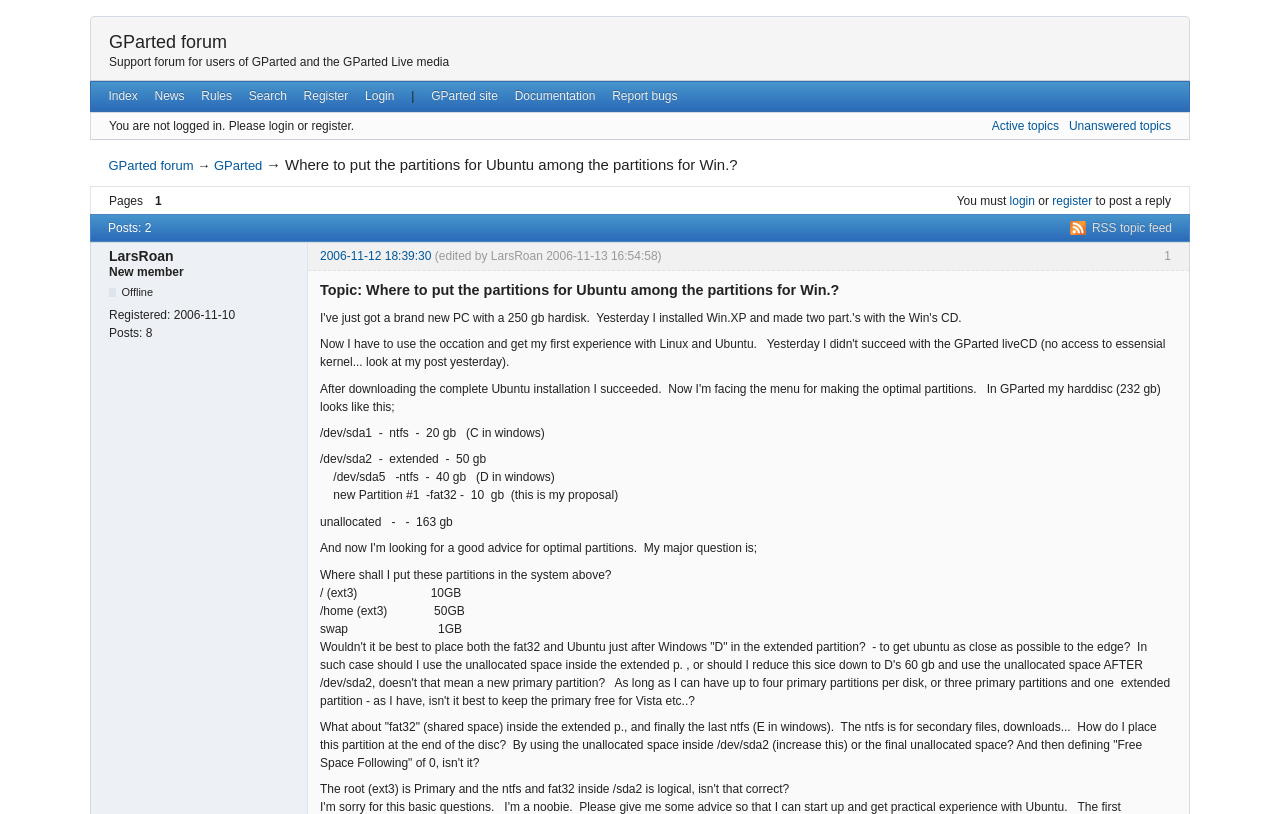Provide the bounding box coordinates of the HTML element described by the text: "Connect with us!". The coordinates should be in the format [left, top, right, bottom] with values between 0 and 1.

None